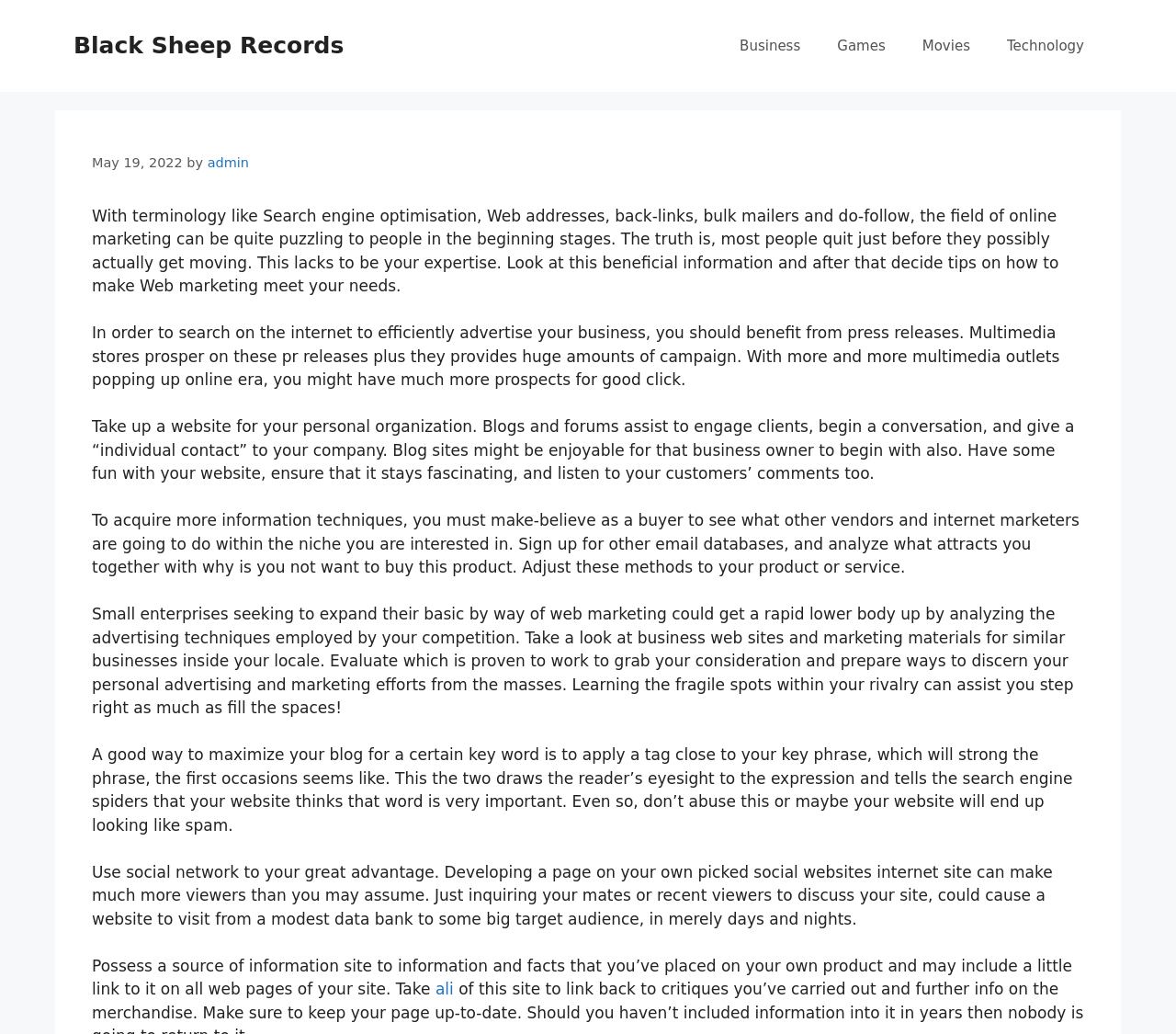How many navigation links are there?
Give a one-word or short-phrase answer derived from the screenshot.

5